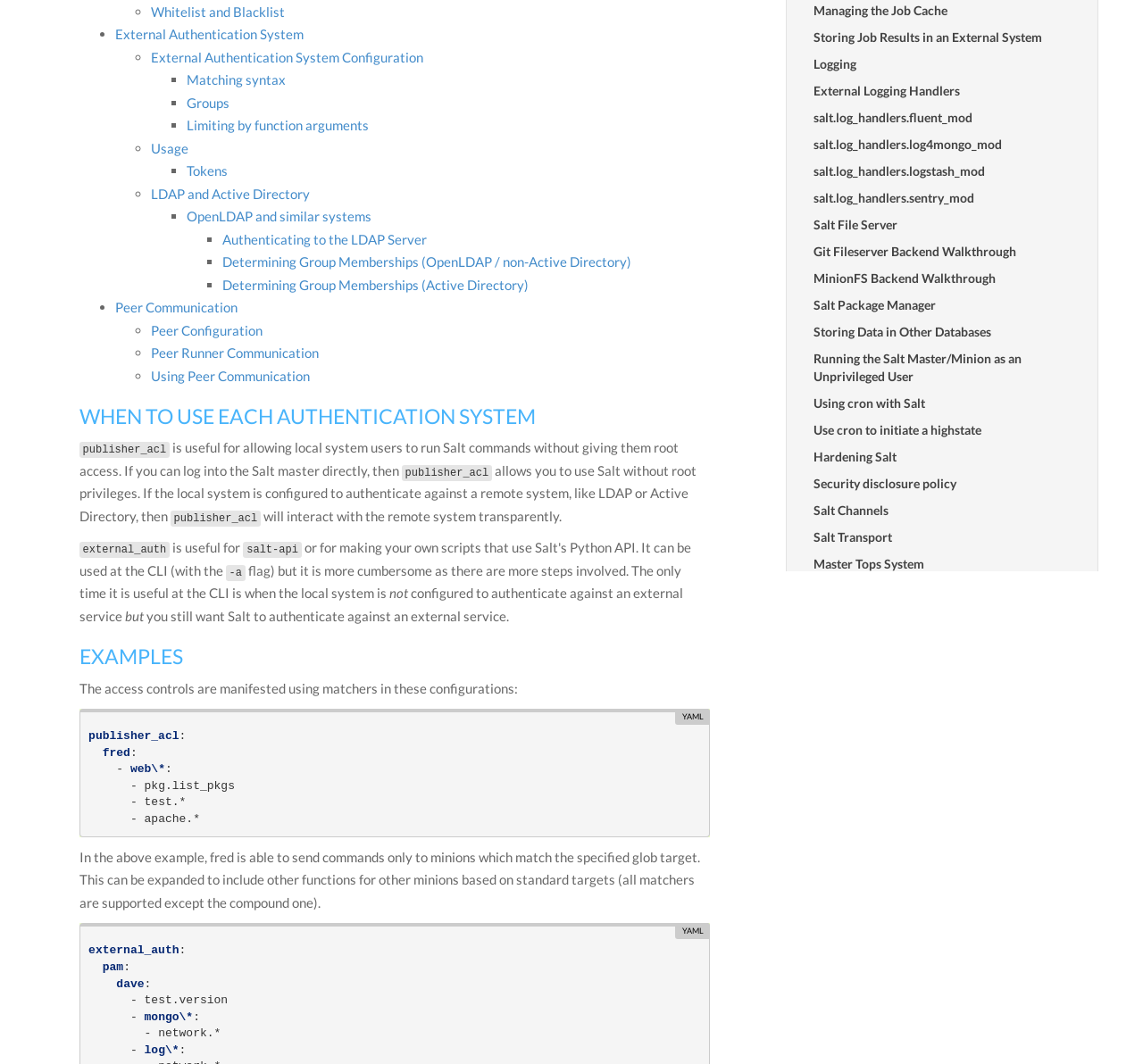Determine the bounding box coordinates for the UI element with the following description: "External Authentication System". The coordinates should be four float numbers between 0 and 1, represented as [left, top, right, bottom].

[0.1, 0.024, 0.265, 0.039]